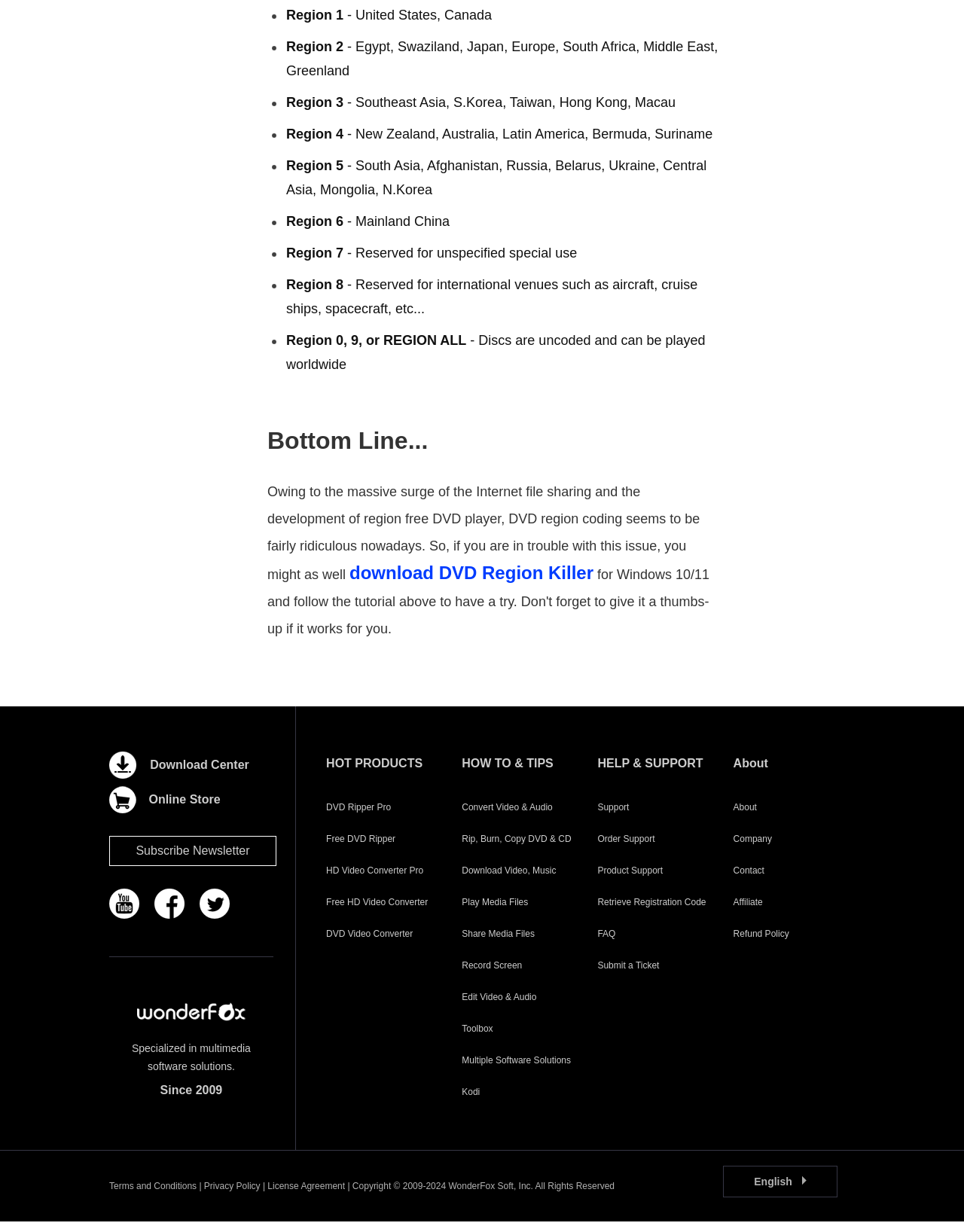Determine the bounding box coordinates of the section I need to click to execute the following instruction: "visit the Download Center". Provide the coordinates as four float numbers between 0 and 1, i.e., [left, top, right, bottom].

[0.113, 0.632, 0.283, 0.654]